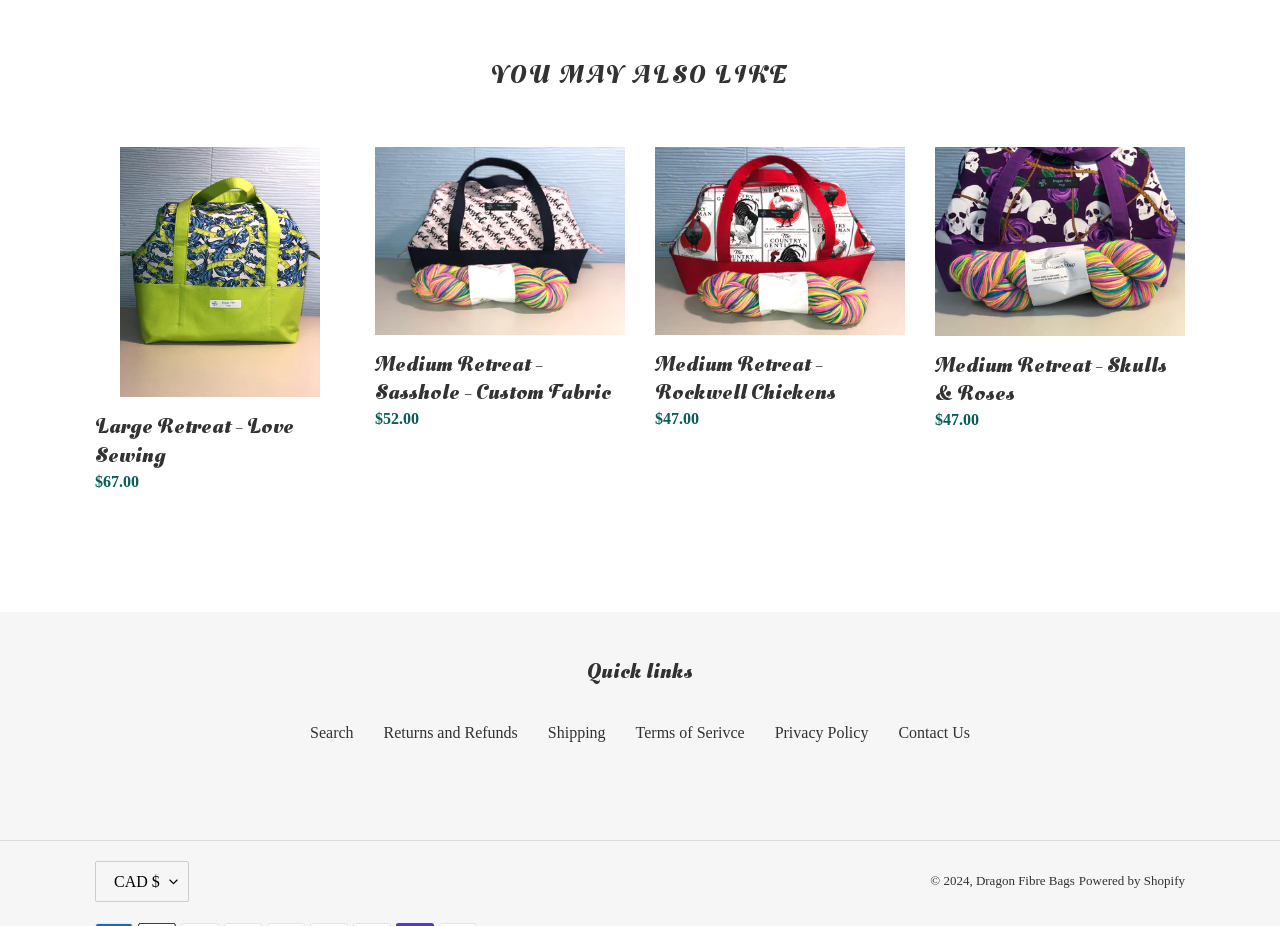Find the bounding box coordinates of the clickable region needed to perform the following instruction: "Contact 'Dragon Fibre Bags'". The coordinates should be provided as four float numbers between 0 and 1, i.e., [left, top, right, bottom].

[0.762, 0.943, 0.84, 0.959]